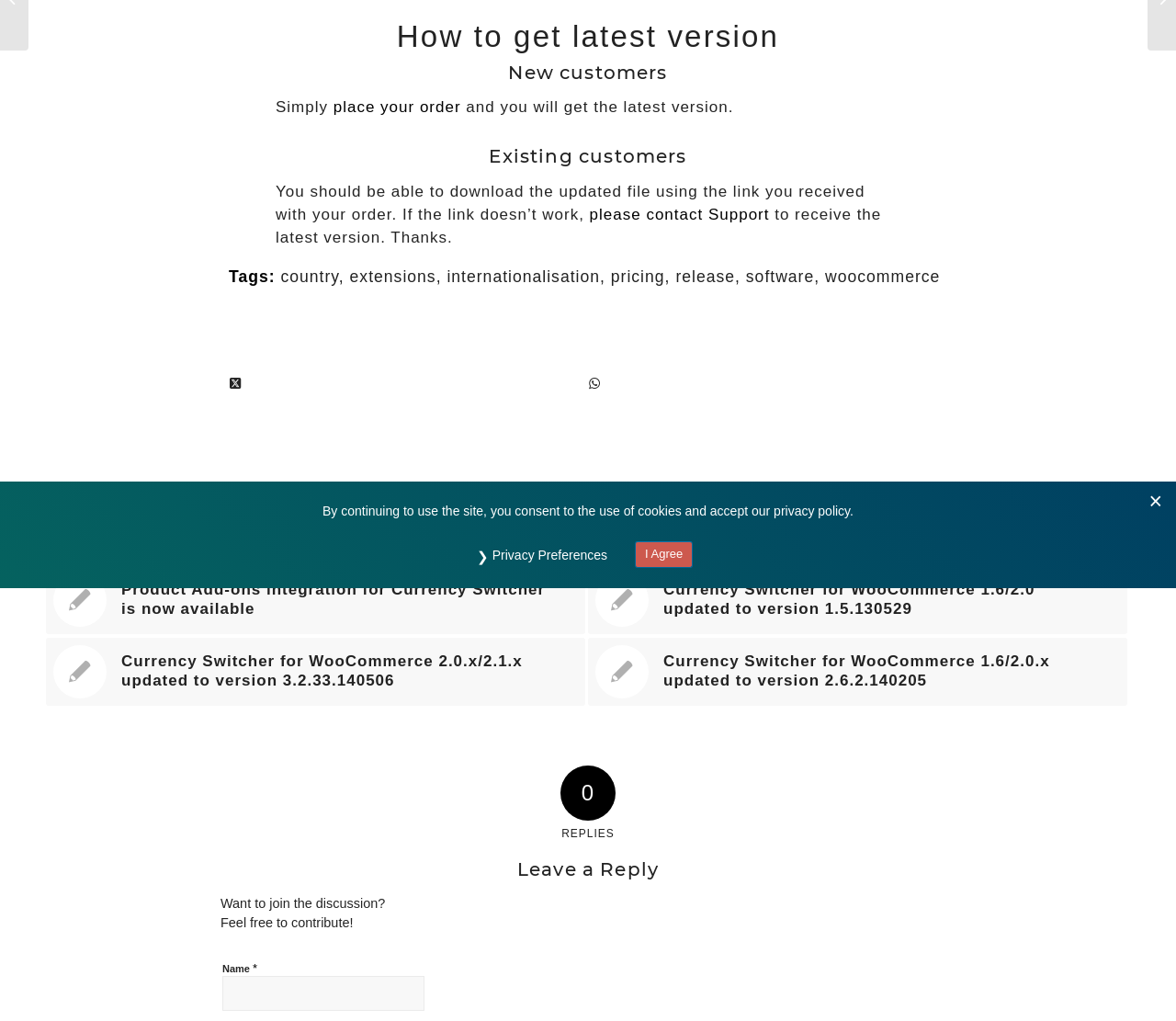Bounding box coordinates must be specified in the format (top-left x, top-left y, bottom-right x, bottom-right y). All values should be floating point numbers between 0 and 1. What are the bounding box coordinates of the UI element described as: Privacy Preferences

[0.411, 0.53, 0.524, 0.558]